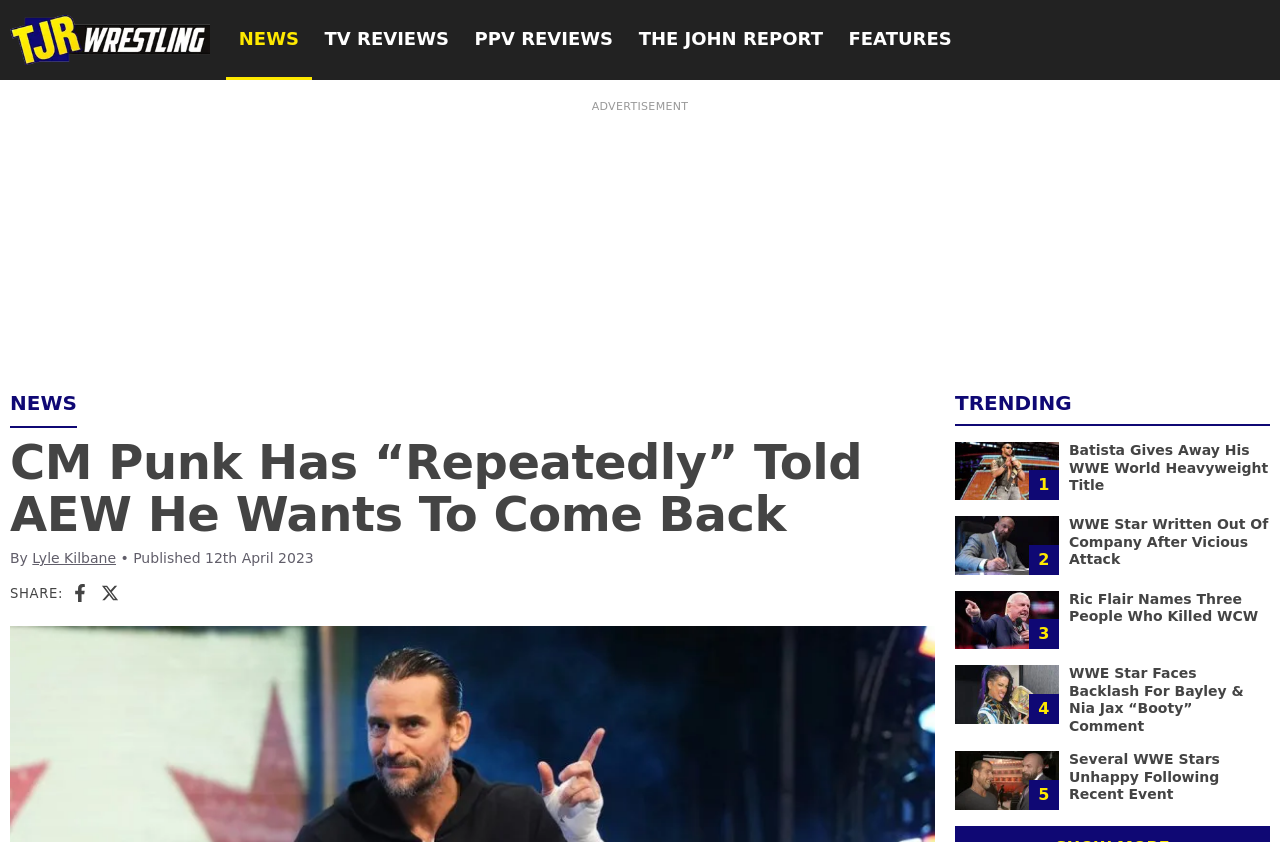What type of content does the website feature?
Using the information from the image, give a concise answer in one word or a short phrase.

Wrestling news and reviews